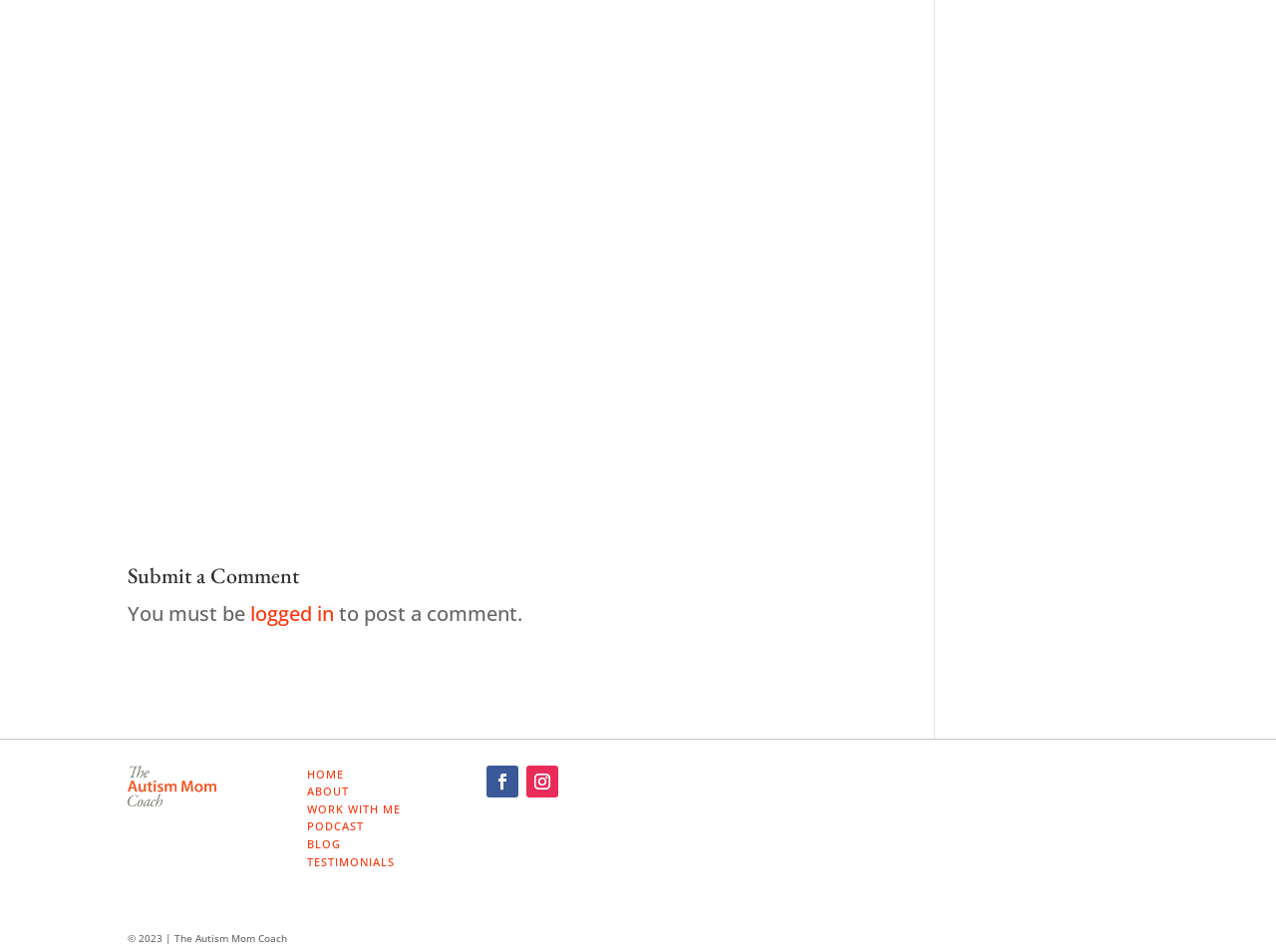Given the element description TESTIMONIALS, specify the bounding box coordinates of the corresponding UI element in the format (top-left x, top-left y, bottom-right x, bottom-right y). All values must be between 0 and 1.

[0.241, 0.897, 0.309, 0.913]